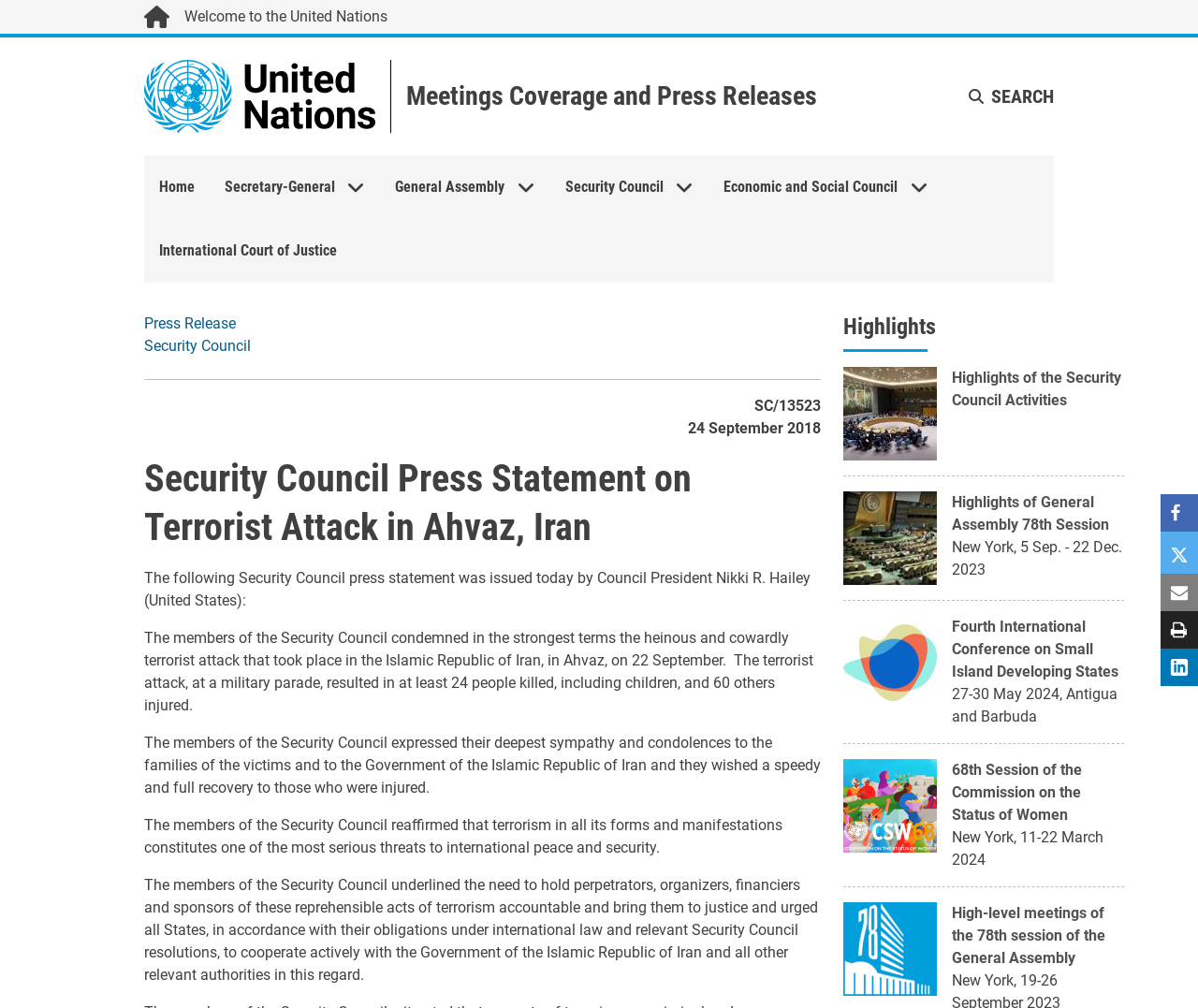Find the bounding box coordinates of the clickable region needed to perform the following instruction: "Visit Facebook page". The coordinates should be provided as four float numbers between 0 and 1, i.e., [left, top, right, bottom].

None